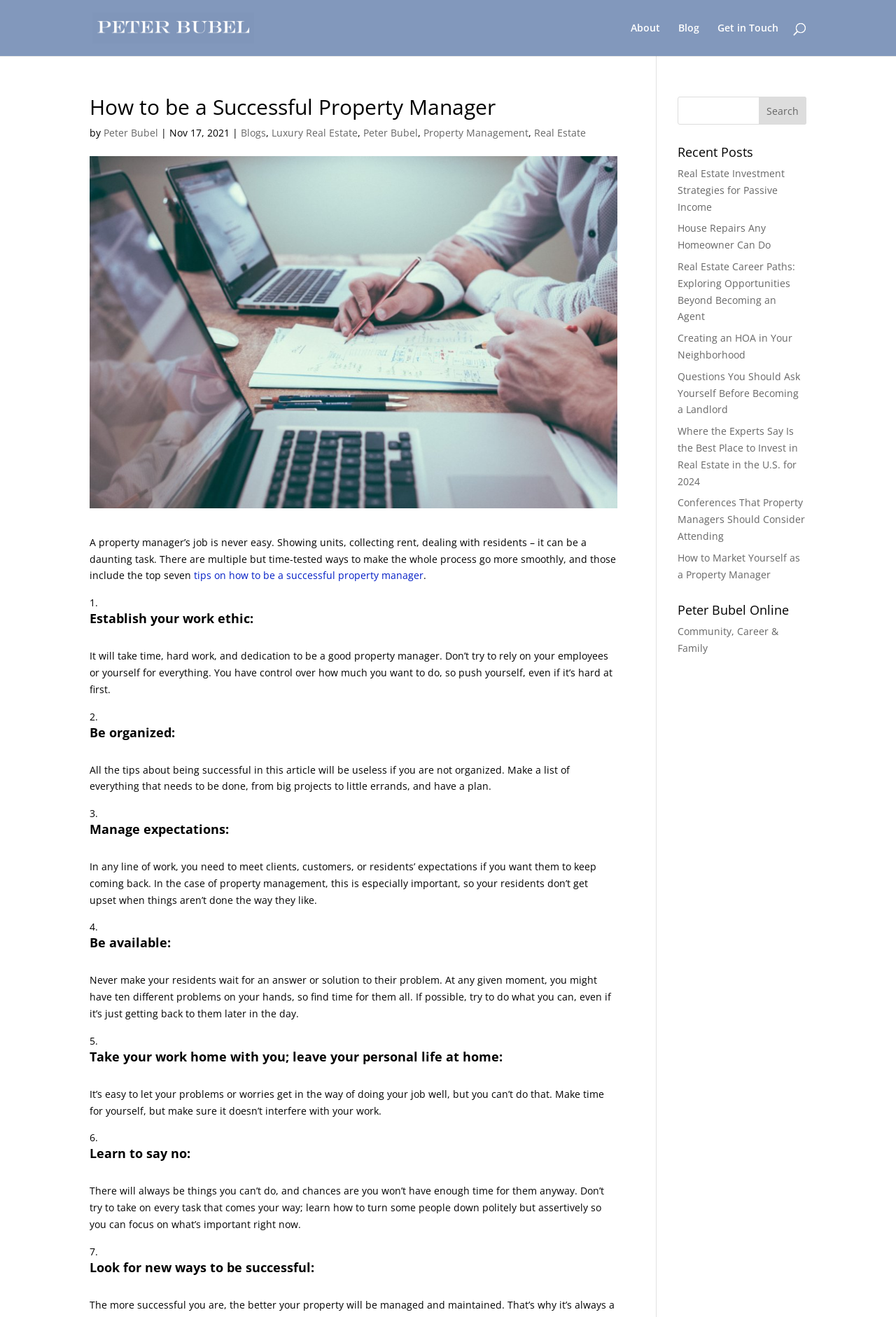Identify the bounding box of the UI element that matches this description: "Community, Career & Family".

[0.756, 0.474, 0.869, 0.497]